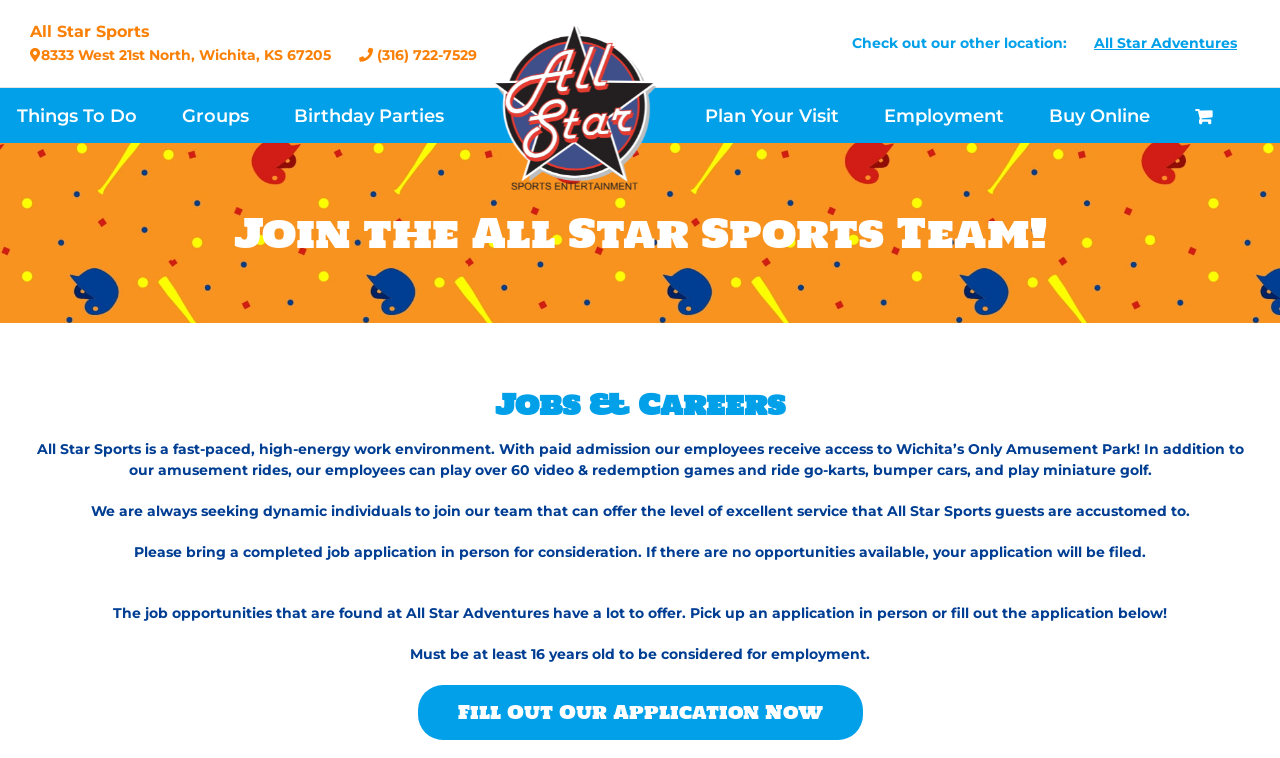Can you find and provide the main heading text of this webpage?

Join the All Star Sports Team!